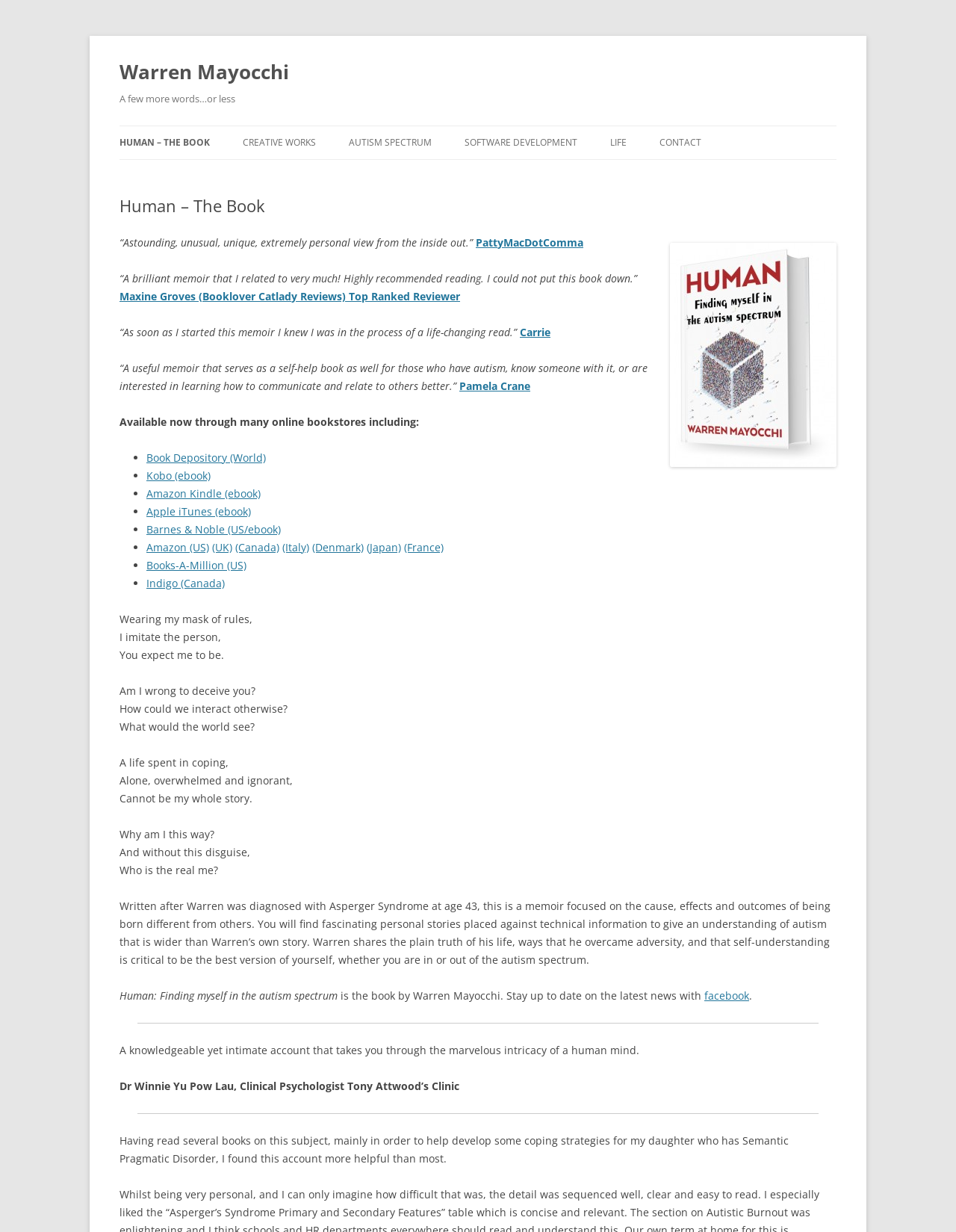Determine the bounding box coordinates of the region to click in order to accomplish the following instruction: "Visit the Book Depository website". Provide the coordinates as four float numbers between 0 and 1, specifically [left, top, right, bottom].

[0.153, 0.365, 0.278, 0.377]